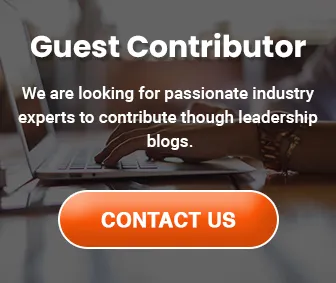What type of environment is hinted at in the backdrop?
Refer to the image and provide a detailed answer to the question.

The backdrop suggests a working environment, hinting at the digital nature of the contributions sought, implying that the platform is looking for contributors who can work in a digital setting.